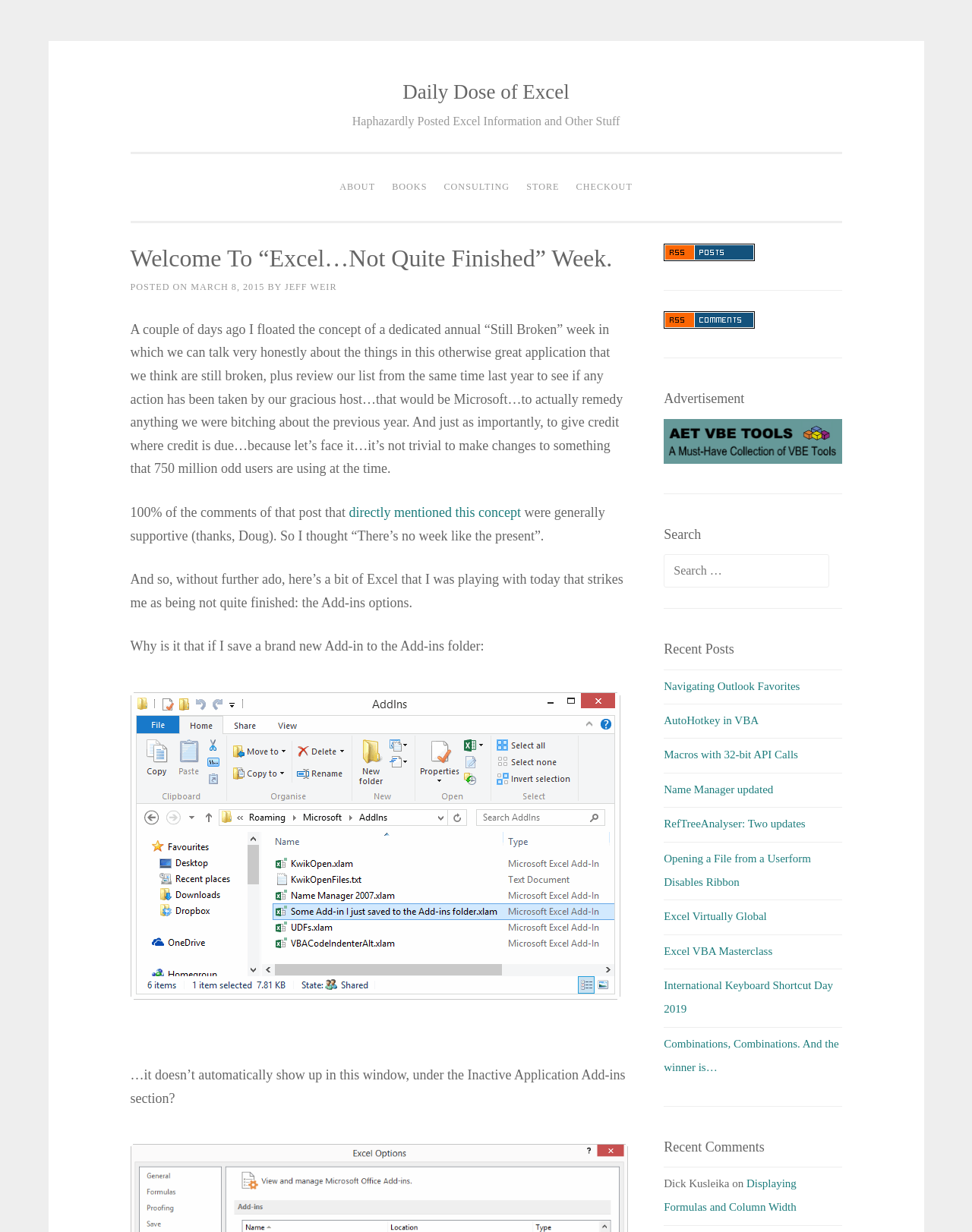What is the topic of the current post?
Look at the webpage screenshot and answer the question with a detailed explanation.

I found the answer by examining the heading element 'Welcome To “Excel…Not Quite Finished” Week.' which is a subheading of the main content, indicating that it is the topic of the current post.